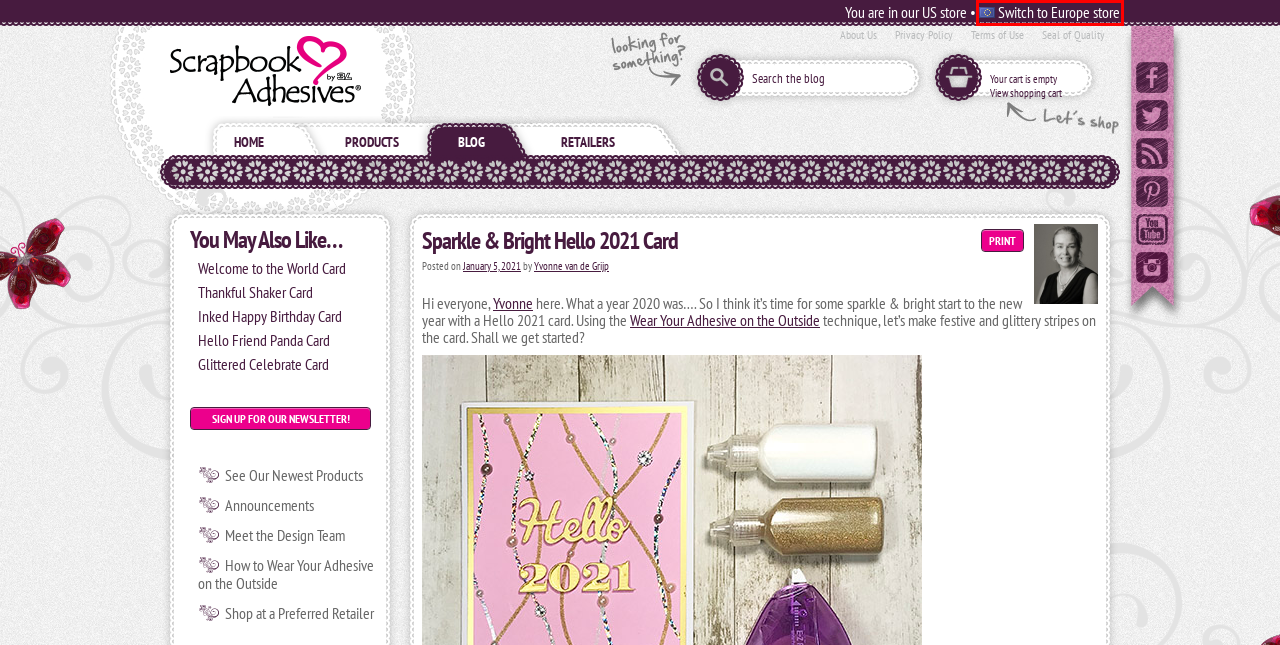You have a screenshot of a webpage with a red rectangle bounding box around a UI element. Choose the best description that matches the new page after clicking the element within the bounding box. The candidate descriptions are:
A. Scrapbook Adhesives By 3L™
B. Scrapbook Adhesives by 3L - Scrapbook Adhesives by 3L
C. Metallic Transfer Foil Sheets Holographic Colors - Scrapbook Adhesives by 3L
D. E-Z Runner® Grand Refillable Dispenser - Scrapbook Adhesives by 3L
E. E-Z Runner® Micro Refillable Dispenser - Scrapbook Adhesives by 3L
F. Wear Your Adhesive on the Outside Techniques - Scrapbook Adhesives by 3L
G. Adhesive Dots Micro - Scrapbook Adhesives by 3L
H. 3D Foam Strips - Scrapbook Adhesives by 3L

B